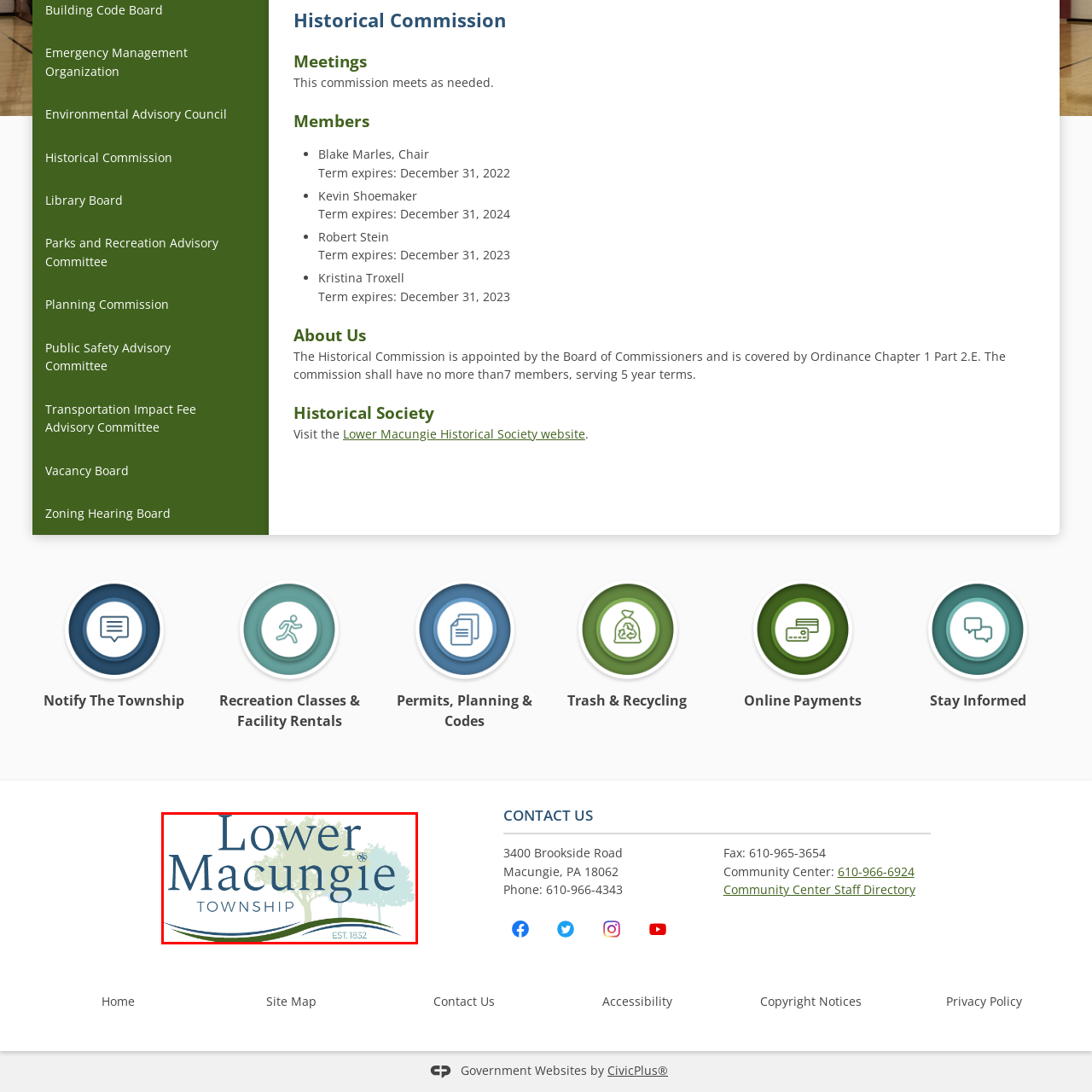Give a detailed account of the scene depicted in the image inside the red rectangle.

The image features the logo of Lower Macungie Township, characterized by an elegant design that combines text and natural elements. The name "Lower Macungie" is prominently displayed in a stylish, flowing font, signifying the township's identity. Accompanying the name are artistic representations of trees, hinting at the township’s commitment to nature and community. Below the primary name, the word "TOWNSHIP" is presented in a smaller font, emphasizing the governmental aspect of the organization. The logo also includes the year "EST. 1832," indicating the rich history of the township. Overall, the design conveys a sense of community pride and a connection to the area's natural landscape.